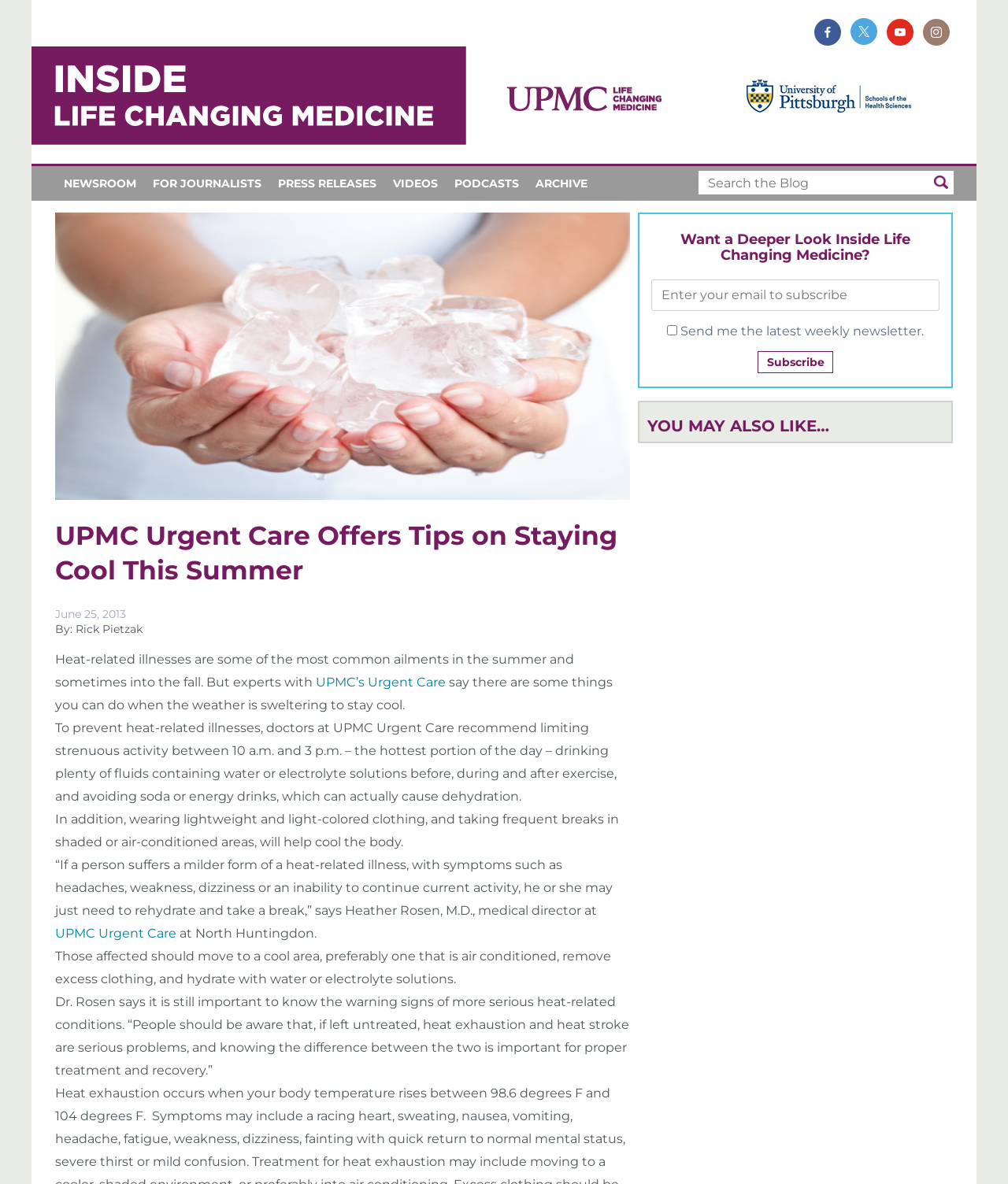Specify the bounding box coordinates of the area that needs to be clicked to achieve the following instruction: "Search the Blog".

[0.693, 0.144, 0.918, 0.164]